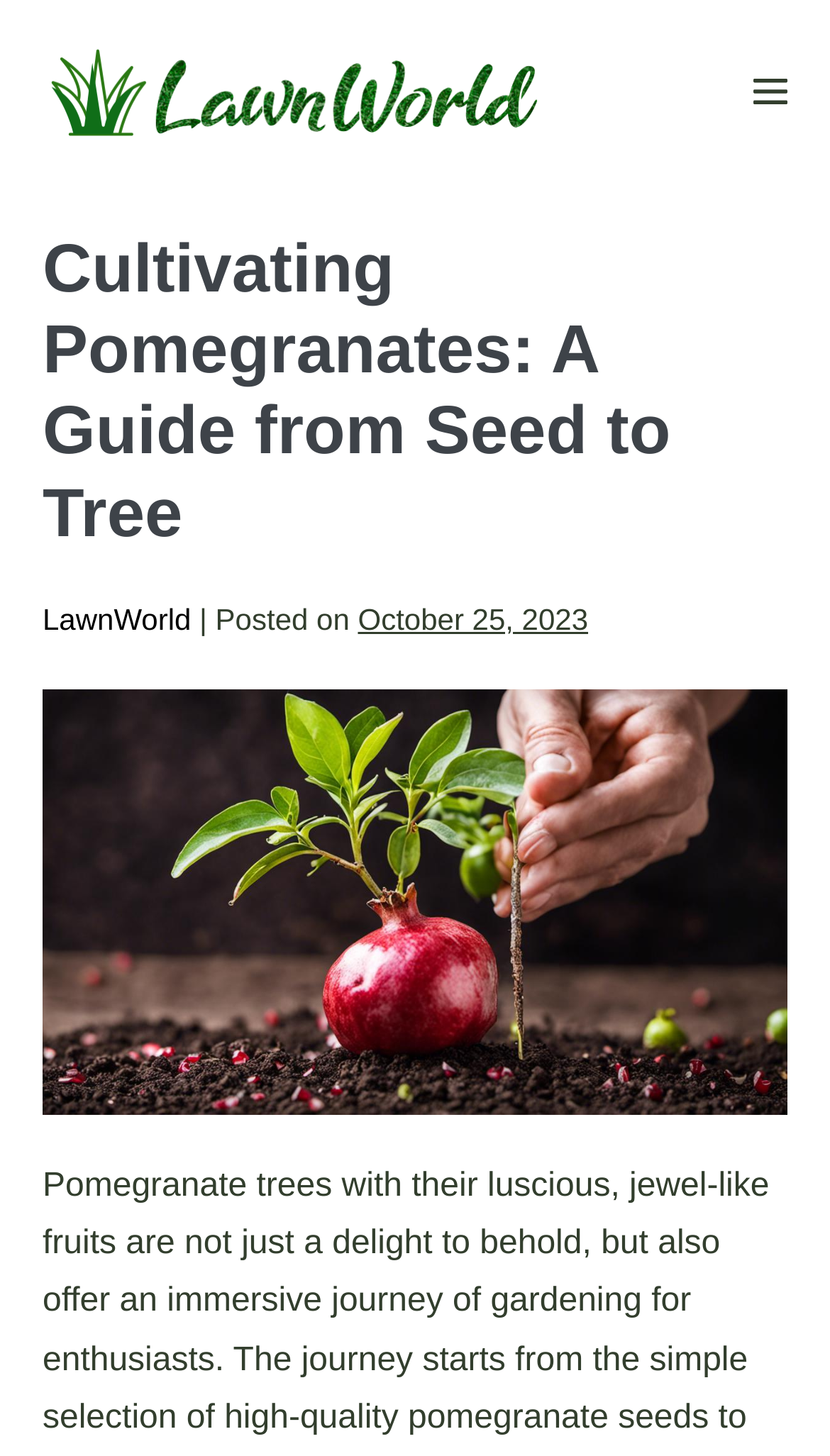Respond to the following question with a brief word or phrase:
When was the article posted?

October 25, 2023